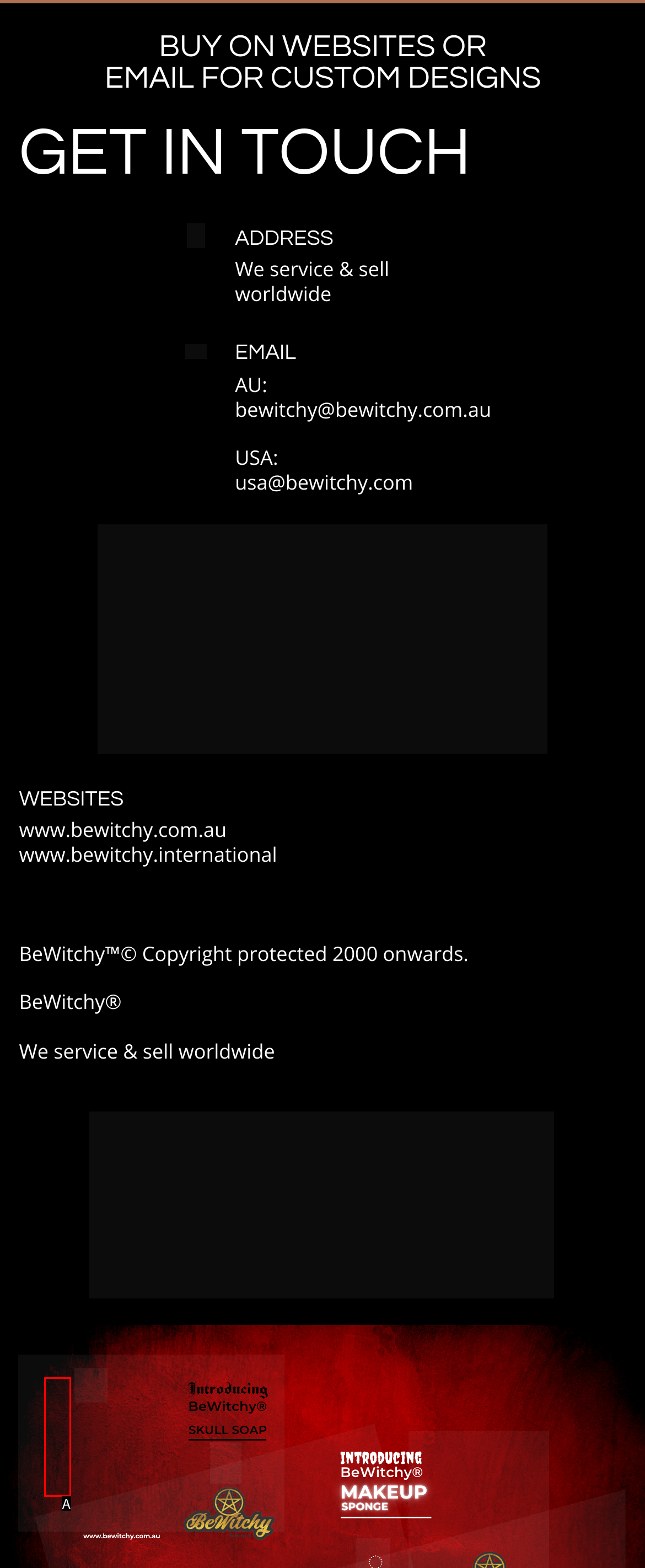Identify the option that corresponds to the description: input value="0" value="0". Provide only the letter of the option directly.

A